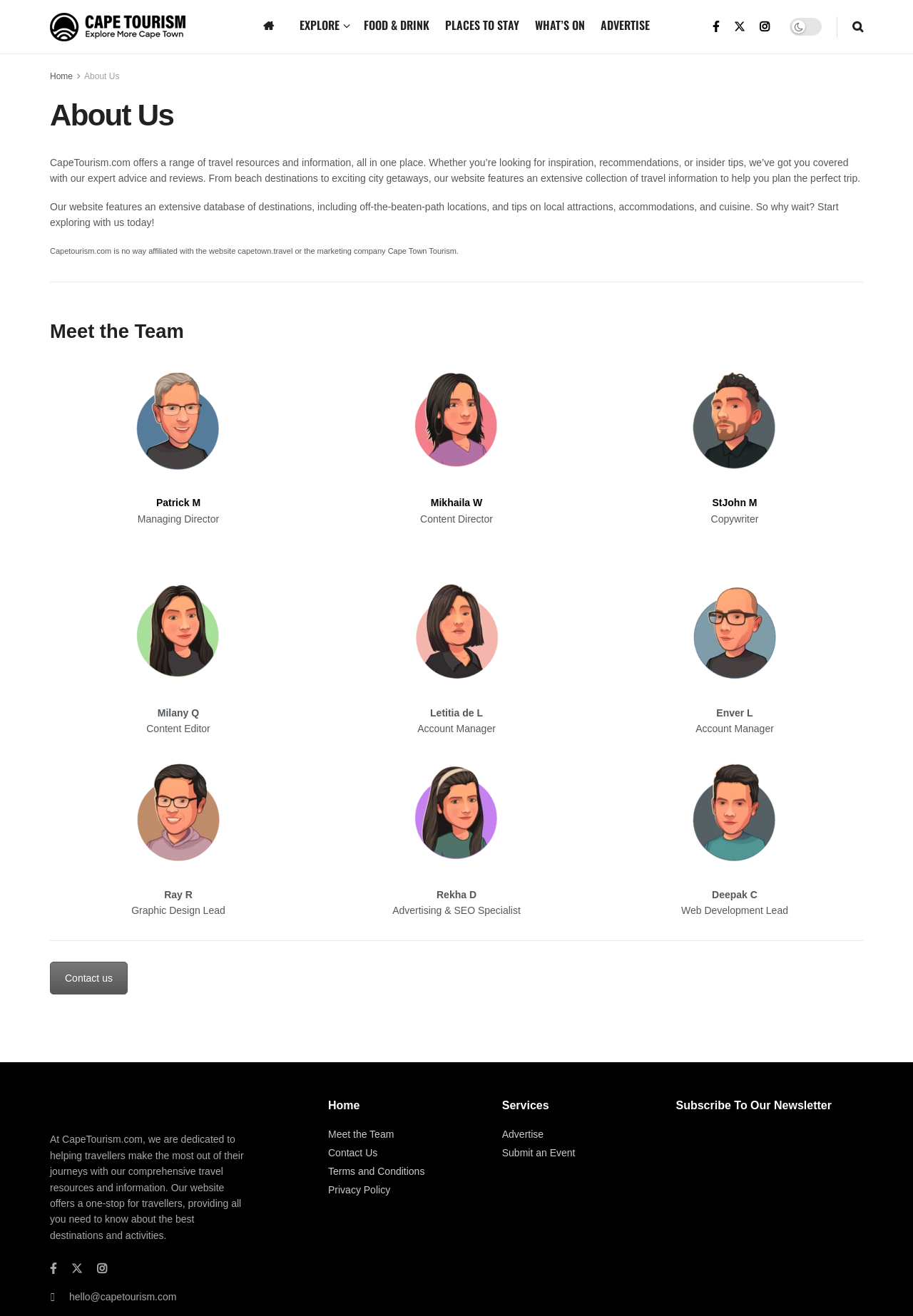Write an extensive caption that covers every aspect of the webpage.

The webpage is about Cape Tourism, a travel resource website. At the top, there is a navigation menu with links to "EXPLORE", "FOOD & DRINK", "PLACES TO STAY", "WHAT'S ON", and "ADVERTISE". Below the menu, there is a brief introduction to CapeTourism.com, which offers travel resources and information to help plan the perfect trip.

On the left side, there is a section titled "About Us" with a heading and three paragraphs of text describing the website's features and mission. Below this section, there is a "Meet the Team" heading, followed by a series of figures, each containing an image, a name, and a job title. The team members are listed in a grid-like structure, with three columns and six rows.

On the right side, there is a section with links to "Home", "About Us", "Contact us", and other pages. Below this section, there is a heading "Cape Tourism" with a brief description of the website's purpose. Further down, there are social media links and a newsletter subscription form.

At the bottom of the page, there are three columns of links. The first column has links to "Home", "Meet the Team", "Contact Us", and other pages. The second column has links to "Advertise" and "Submit an Event". The third column has a heading "Subscribe To Our Newsletter" and an iframe for subscribing to the newsletter.